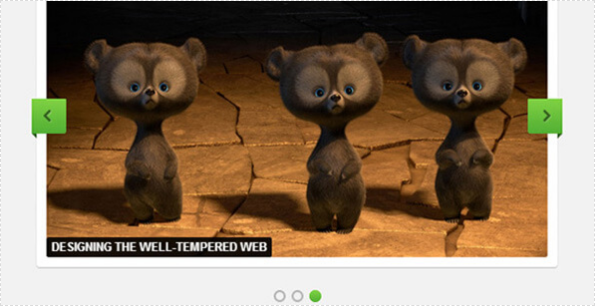Describe all the visual components present in the image.

The image features three adorable, cartoon-style bear characters, each with a distinctly playful expression. They stand side by side, showcasing their rounded bodies and short limbs, exuding a sense of charm and whimsy. The backdrop consists of a textured, earthy surface that has a rugged, rocky appearance, enhancing the playful nature of the characters. At the bottom of the image, there is a caption reading "DESIGNING THE WELL-TEMPERED WEB," which suggests a creative theme linked to web design. Navigation arrows are visible on either side of the image, indicating that this is part of a responsive image slider, allowing viewers to explore more content. The overall composition conveys a fun and engaging atmosphere, inviting viewers into a world of creativity and design.